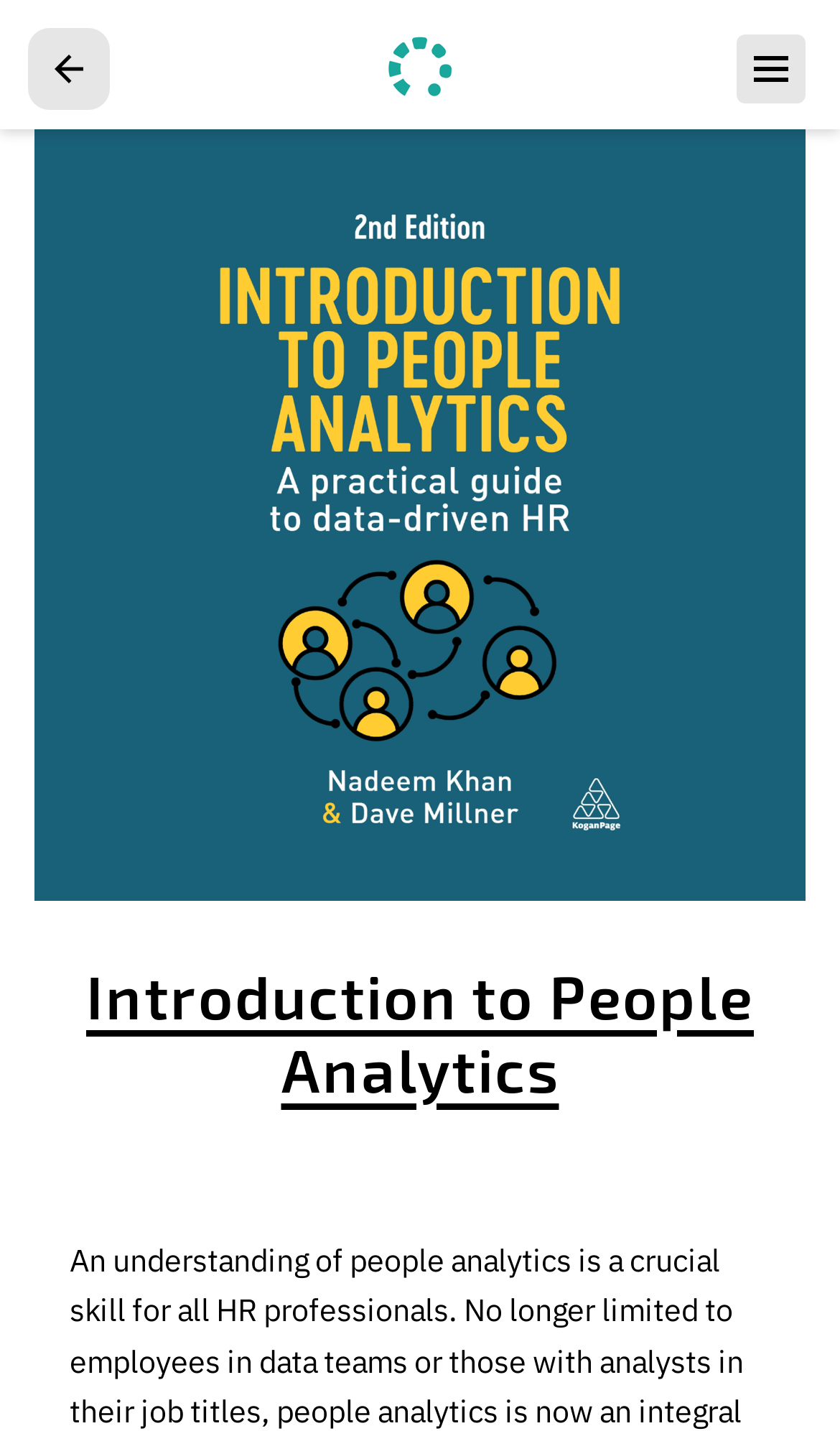What is the relationship between the image and the heading? Analyze the screenshot and reply with just one word or a short phrase.

They have the same text